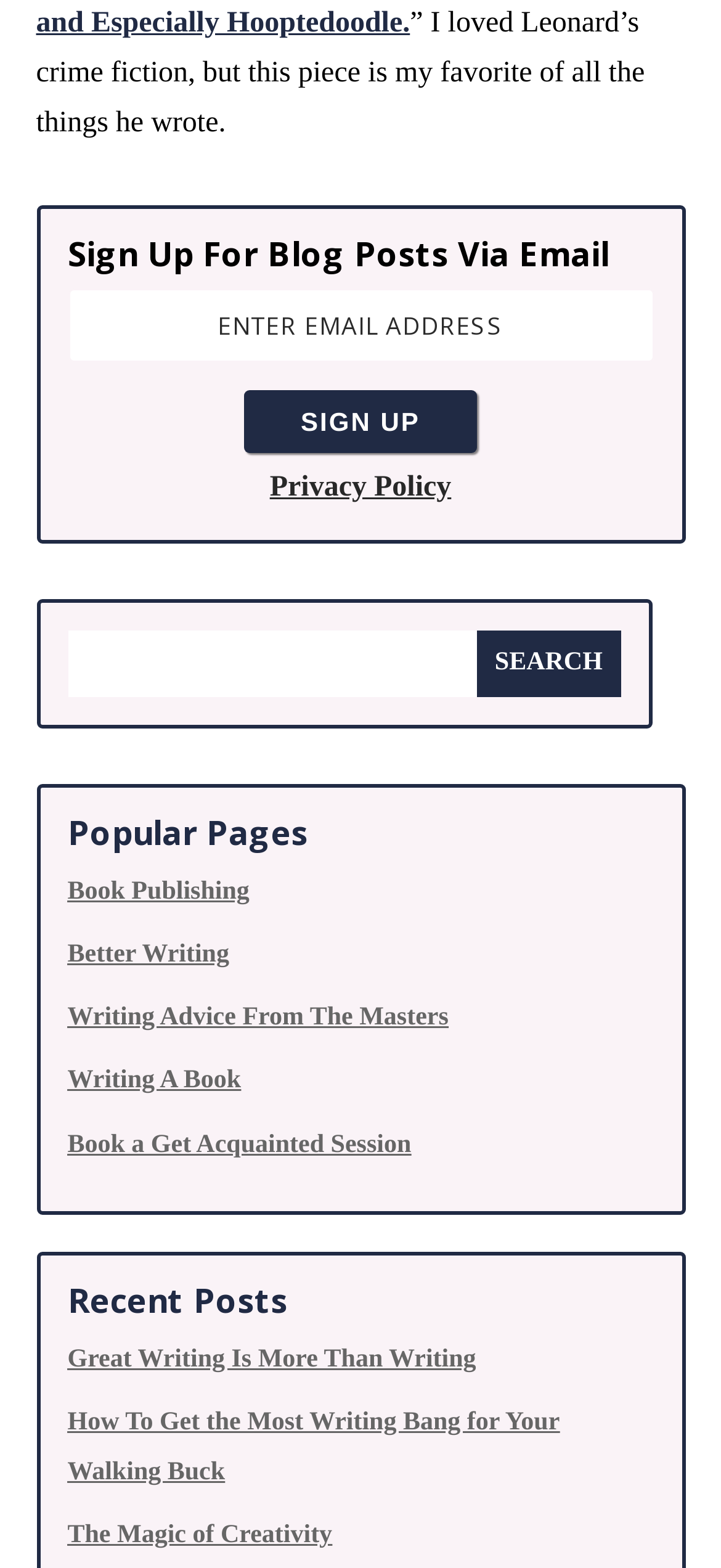Find the bounding box coordinates of the element's region that should be clicked in order to follow the given instruction: "Browse the 'Posts' section". The coordinates should consist of four float numbers between 0 and 1, i.e., [left, top, right, bottom].

None